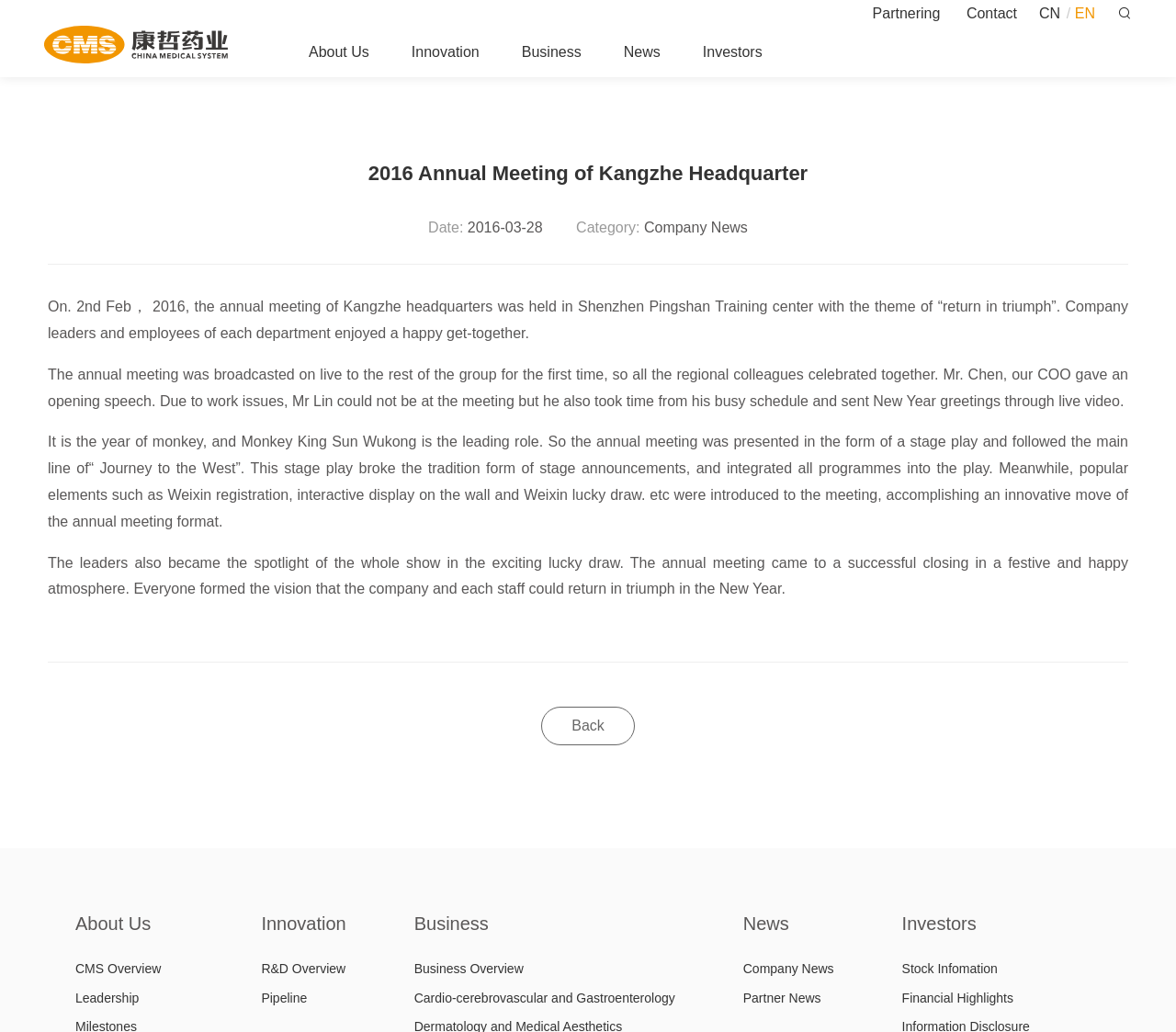What is the location of the annual meeting?
By examining the image, provide a one-word or phrase answer.

Shenzhen Pingshan Training center